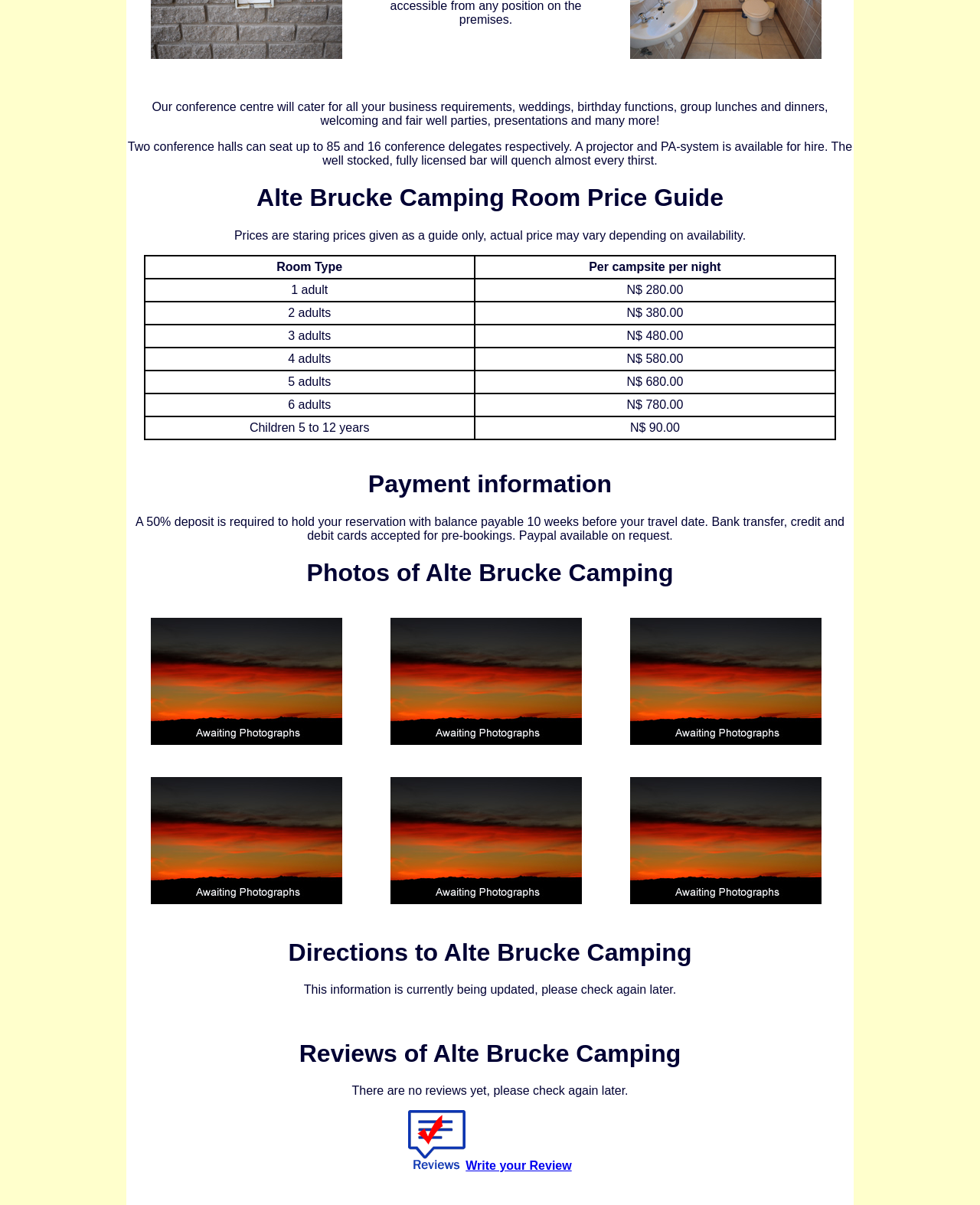Determine the bounding box for the UI element that matches this description: "Write your Review".

[0.417, 0.962, 0.583, 0.973]